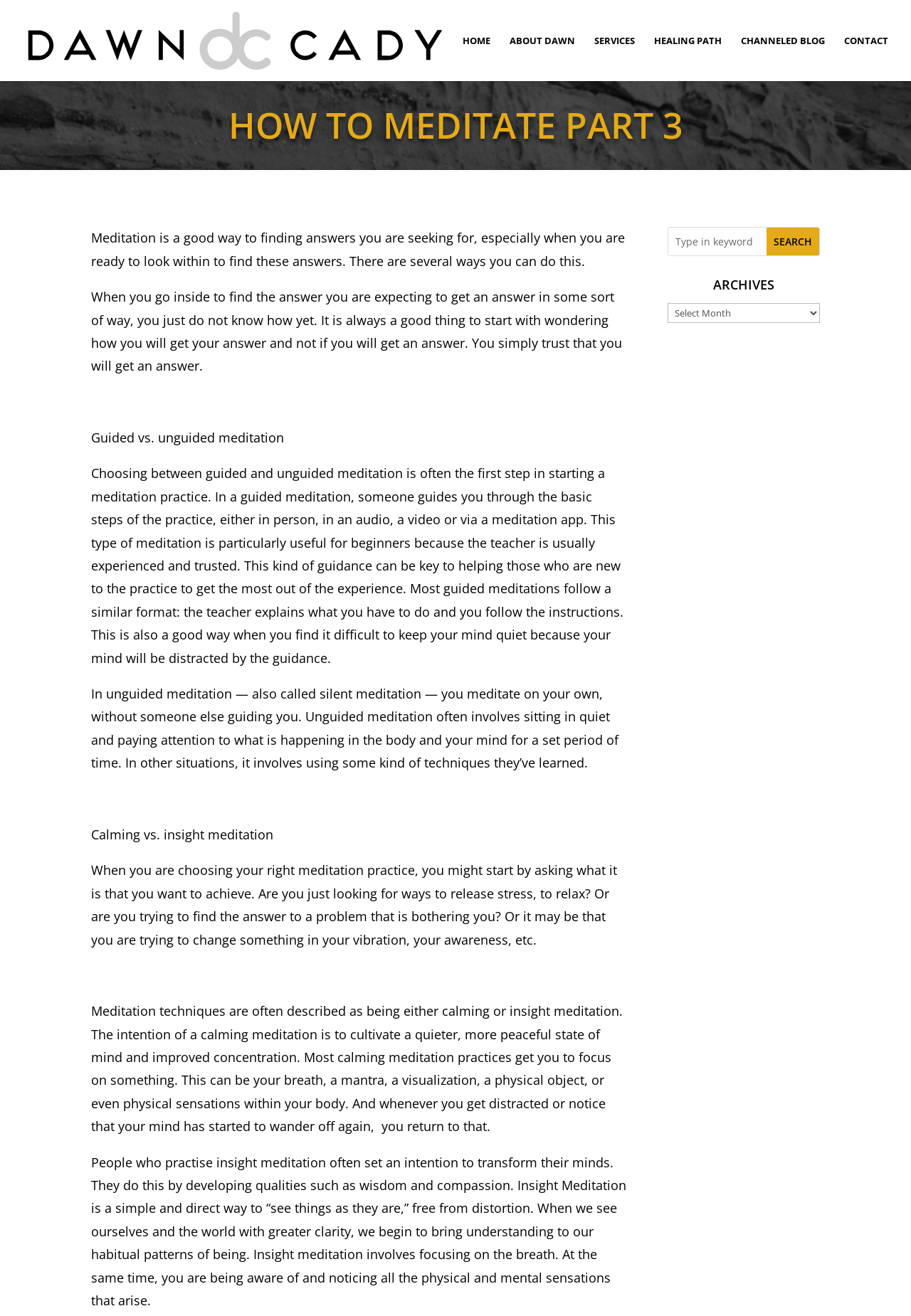Given the content of the image, can you provide a detailed answer to the question?
How many links are there in the top navigation bar?

The top navigation bar contains links to 'HOME', 'ABOUT DAWN', 'SERVICES', 'HEALING PATH', 'CHANNELED BLOG', and 'CONTACT'. By counting these links, we can determine that there are 6 links in the top navigation bar.